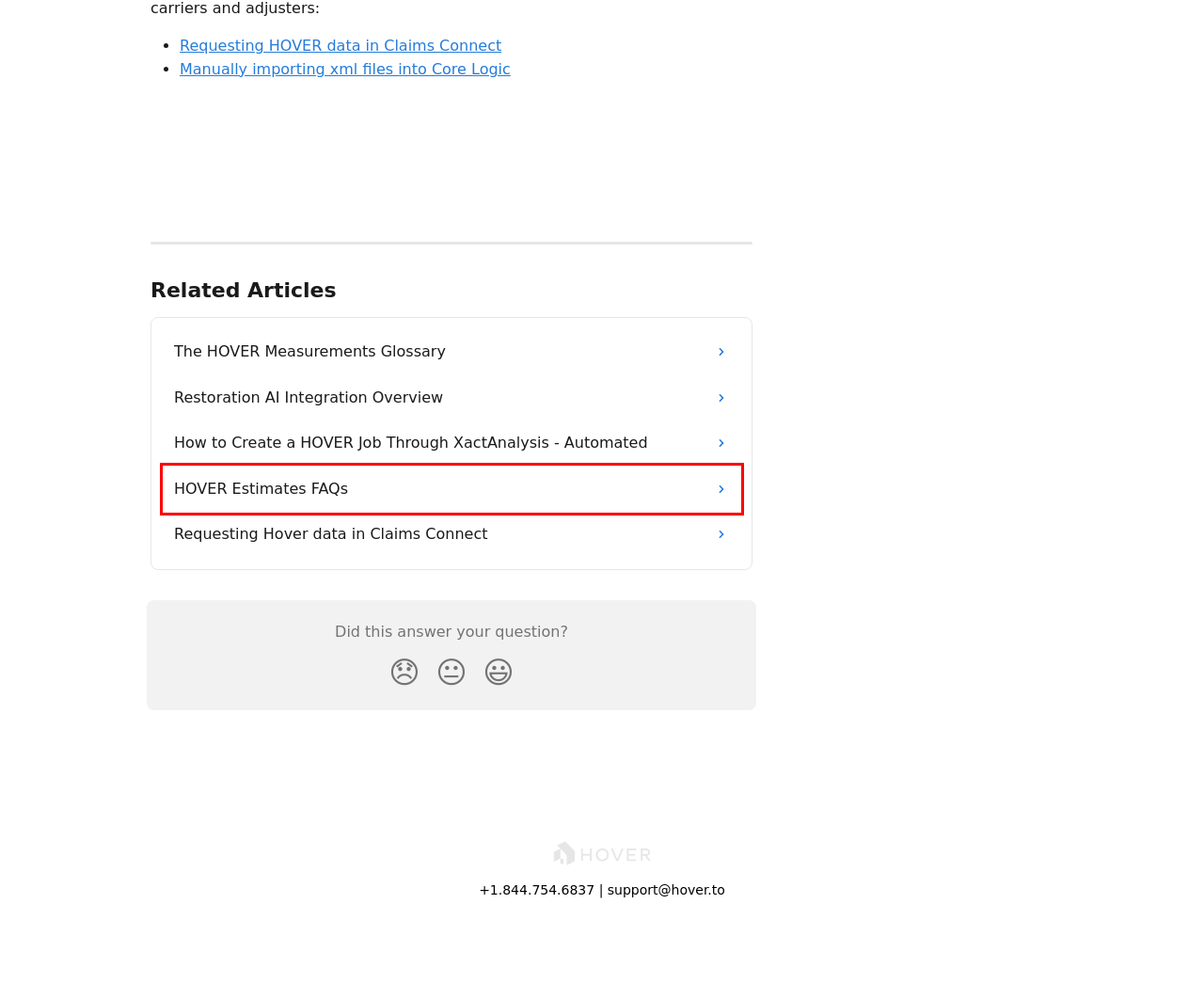Check out the screenshot of a webpage with a red rectangle bounding box. Select the best fitting webpage description that aligns with the new webpage after clicking the element inside the bounding box. Here are the candidates:
A. Restoration AI Integration Overview | Hover Help Center
B. Requesting Hover data in Claims Connect | Hover Help Center
C. How to Create a HOVER Job Through XactAnalysis - Automated | Hover Help Center
D. INTEGRATIONS | Hover Help Center
E. The HOVER Measurements Glossary | Hover Help Center
F. 🔄 CoreLogic | Hover Help Center
G. HOVER Estimates FAQs | Hover Help Center
H. Manually import XML files into Claims Connect | Hover Help Center

G